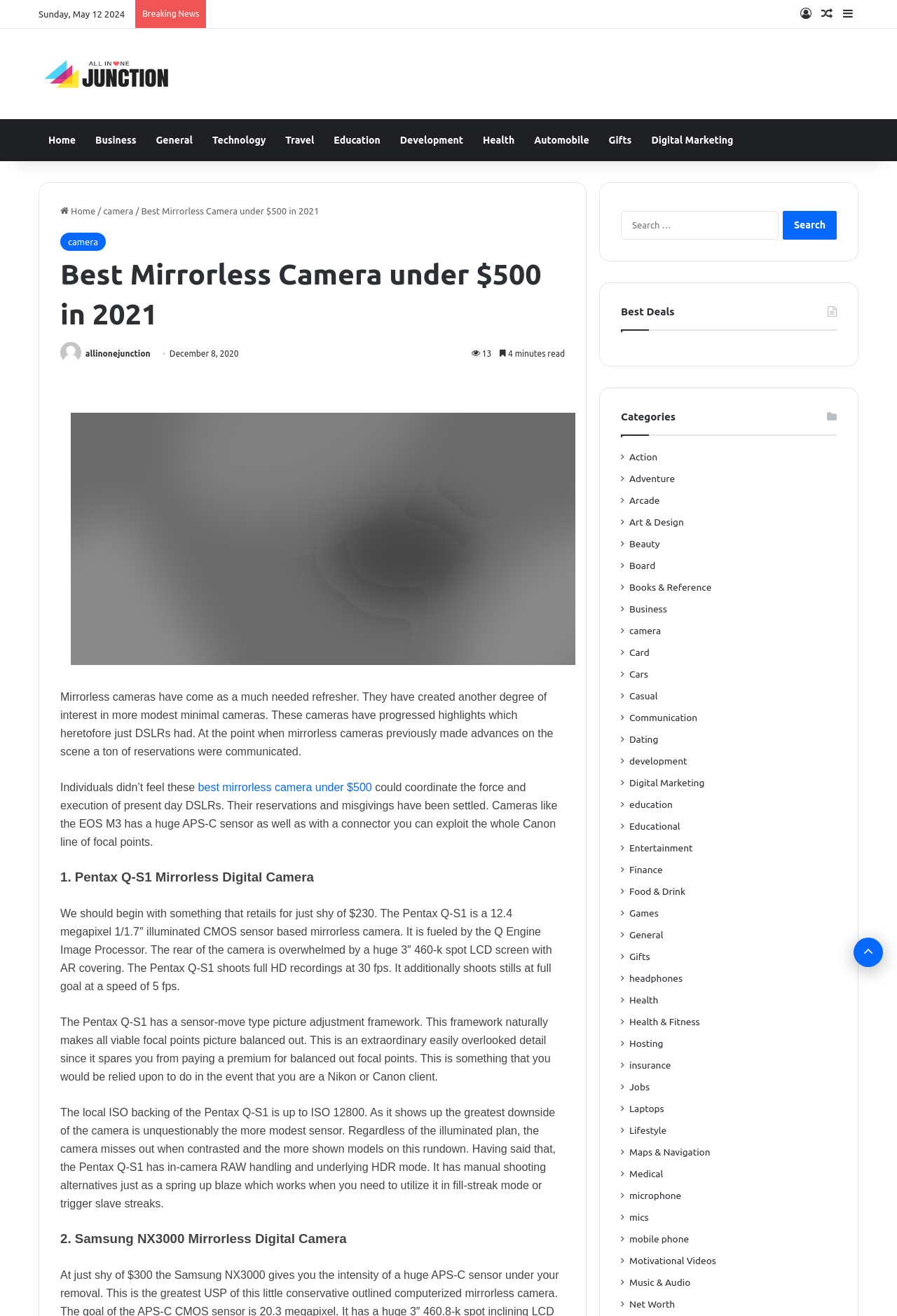Using details from the image, please answer the following question comprehensively:
What is the price range of the Pentax Q-S1 Mirrorless Digital Camera?

The article mentions that the Pentax Q-S1 retails for 'just shy of $230', indicating that the price range of this camera is around $230.